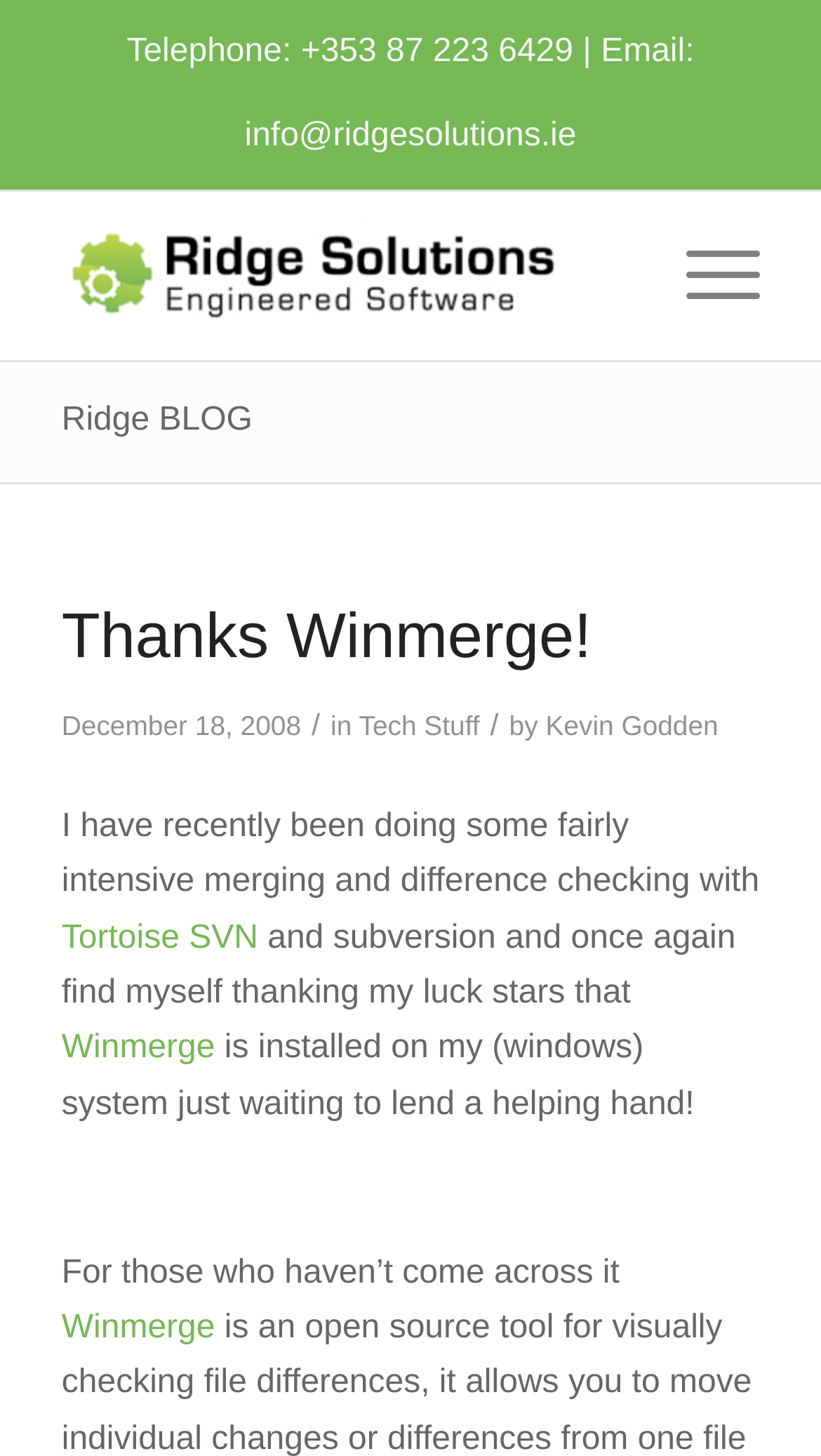Please pinpoint the bounding box coordinates for the region I should click to adhere to this instruction: "Read TERMS AND CONDITIONS".

None